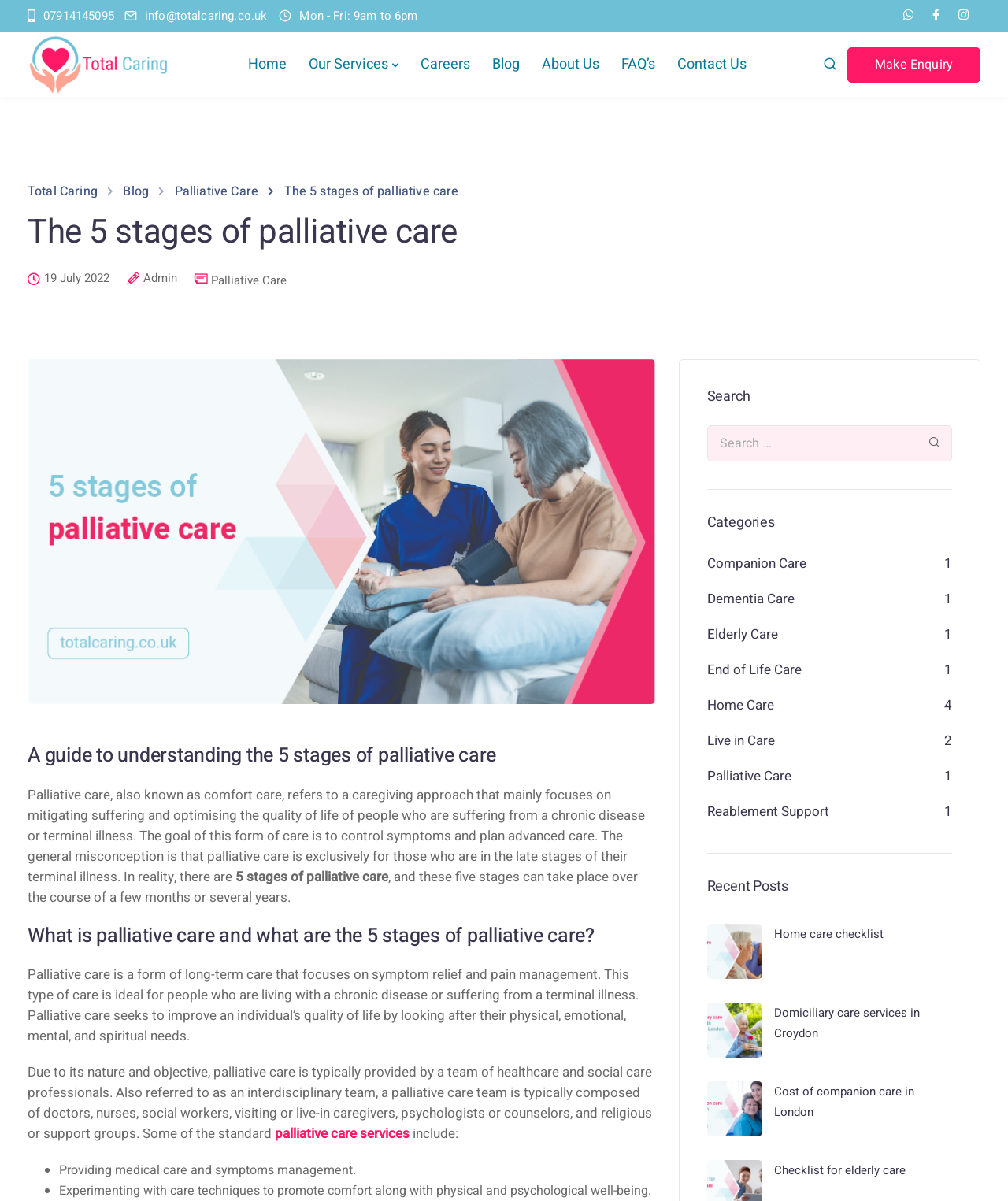Determine the main headline from the webpage and extract its text.

The 5 stages of palliative care